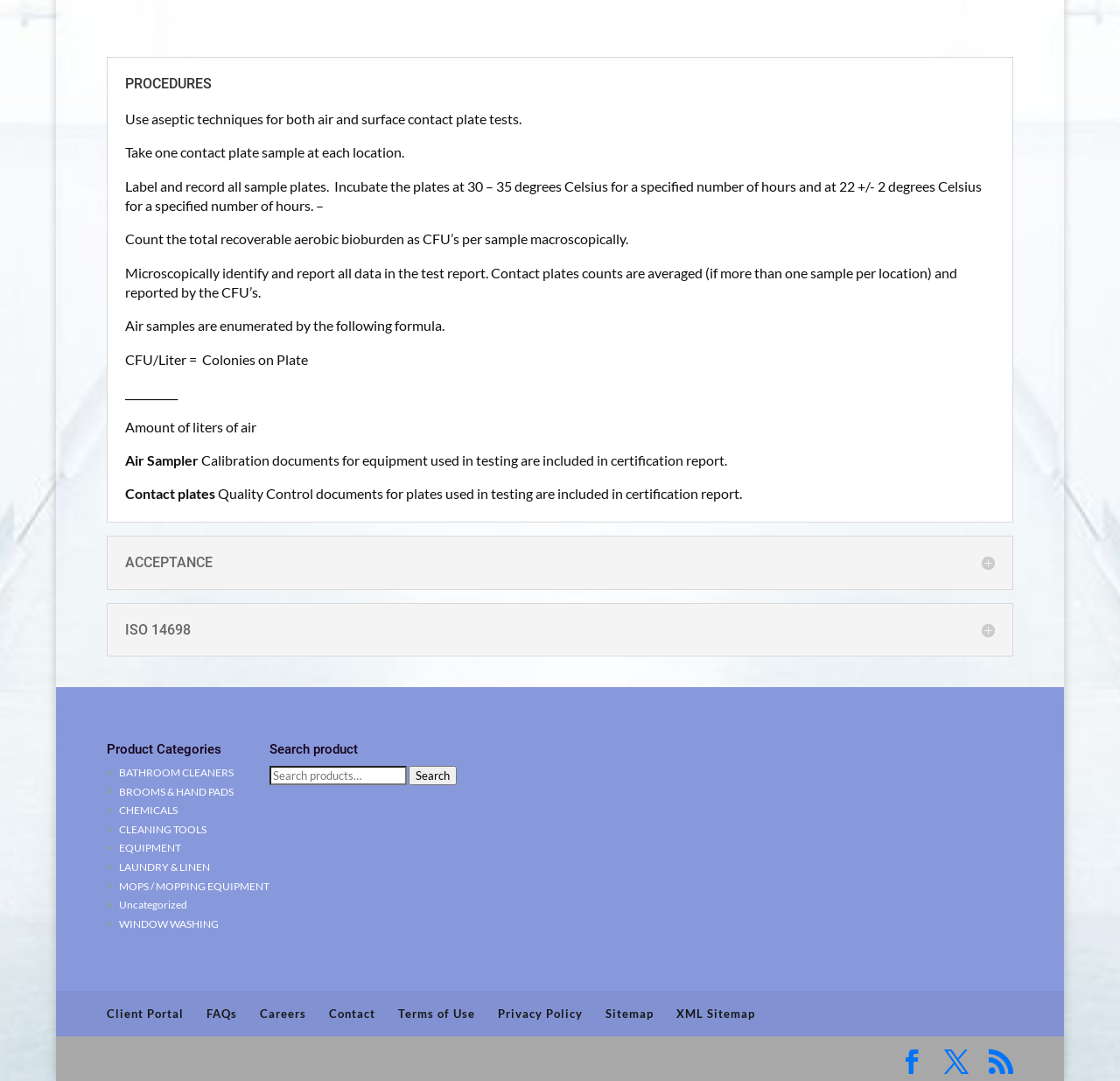How many links are there in the footer?
We need a detailed and exhaustive answer to the question. Please elaborate.

The links in the footer are located at the bottom of the webpage, and there are 11 of them, namely 'Client Portal', 'FAQs', 'Careers', 'Contact', 'Terms of Use', 'Privacy Policy', 'Sitemap', 'XML Sitemap', and two social media links, indicating that the user can access these pages or resources by clicking on these links.